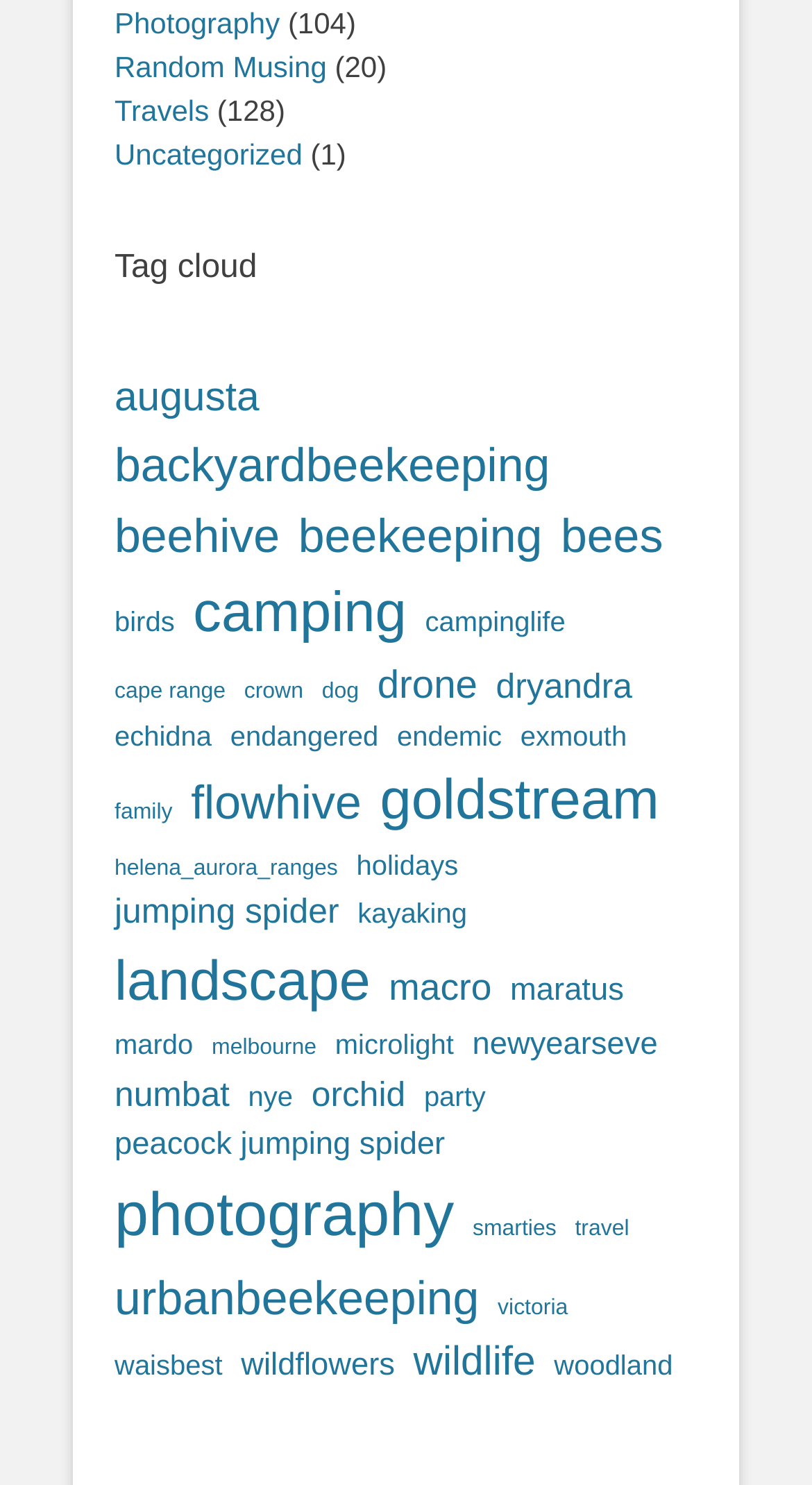Observe the image and answer the following question in detail: What is the category with only one item?

I examined the links under the 'Tag cloud' heading and found that the link 'cape range (1 item)' has only one item, indicating that it is the category with only one item.